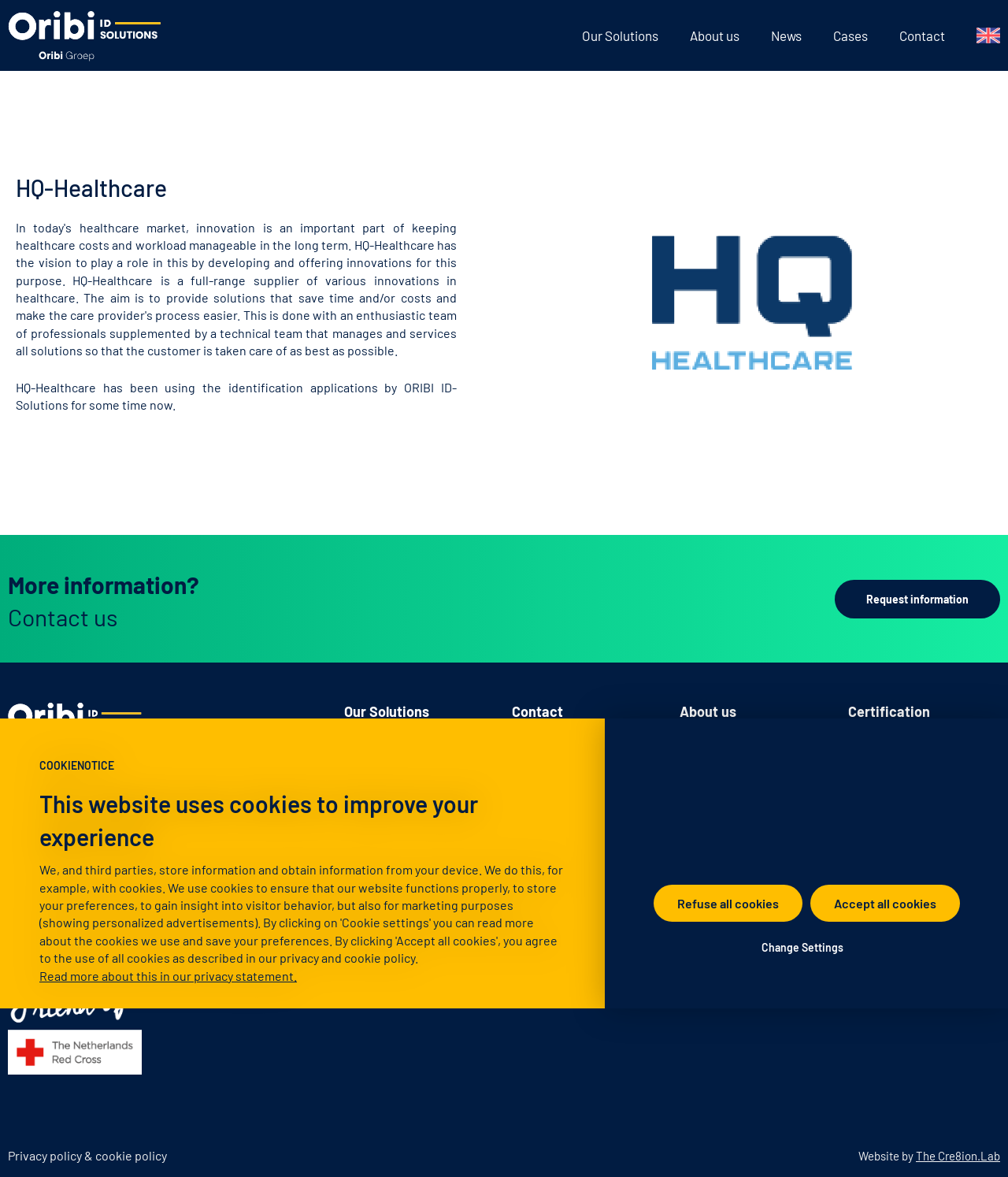Please provide a one-word or short phrase answer to the question:
What is the purpose of the cookies on this website?

To improve experience